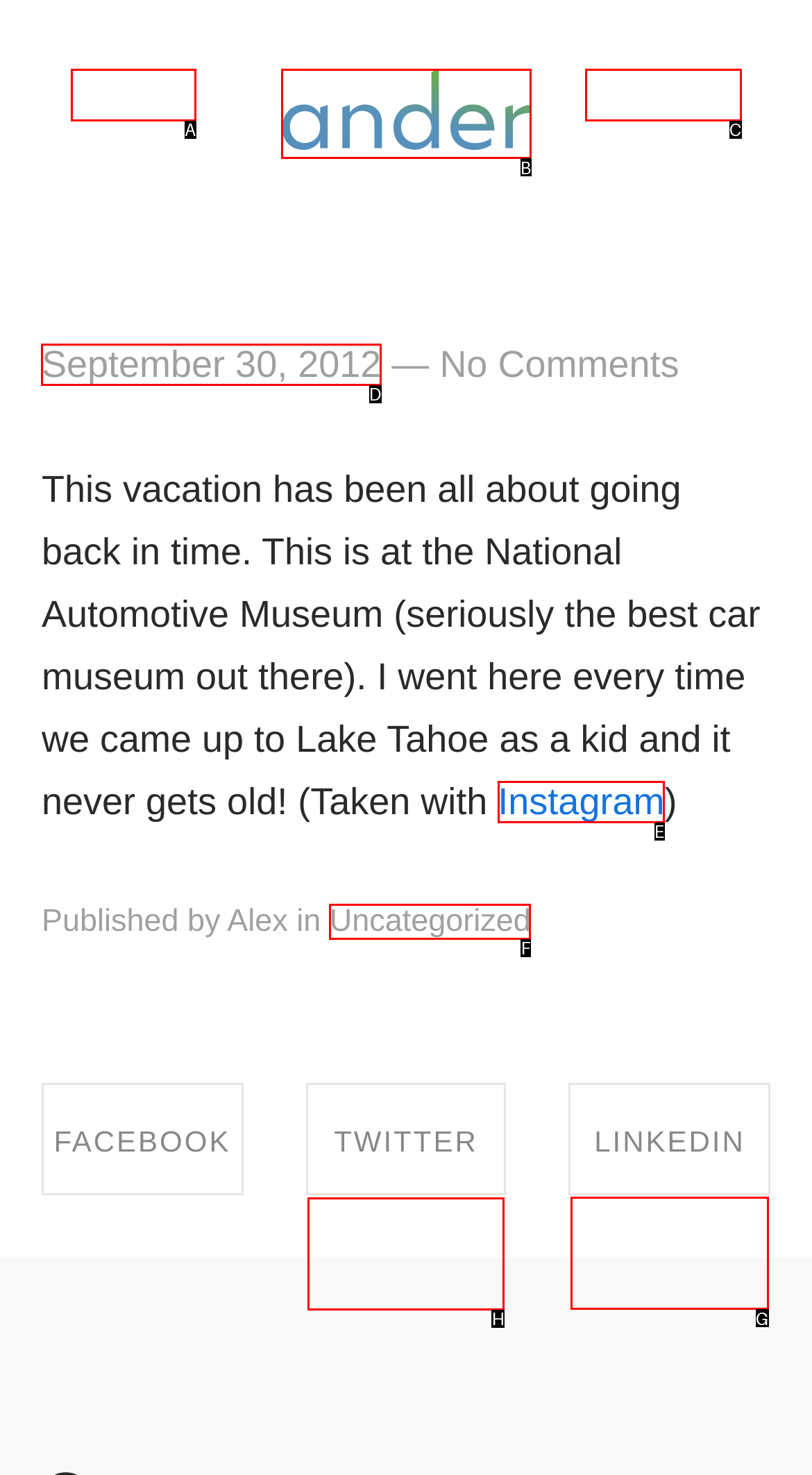Determine the correct UI element to click for this instruction: share on twitter. Respond with the letter of the chosen element.

H